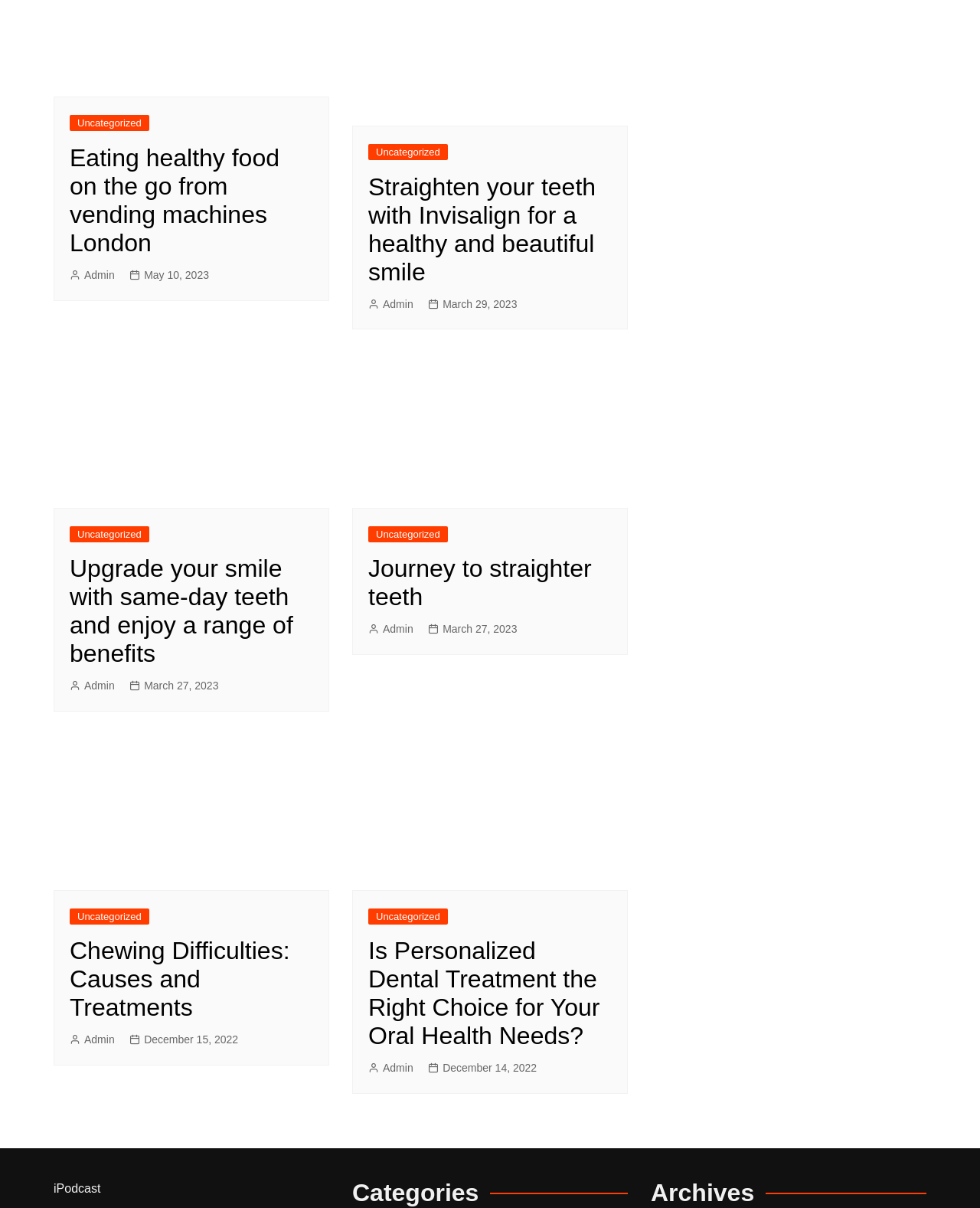Please provide a comprehensive answer to the question below using the information from the image: What is the main topic of this webpage?

Based on the headings and images on the webpage, it appears to be focused on dental health, with topics such as eating healthy food, straightening teeth, and personalized dental treatment.